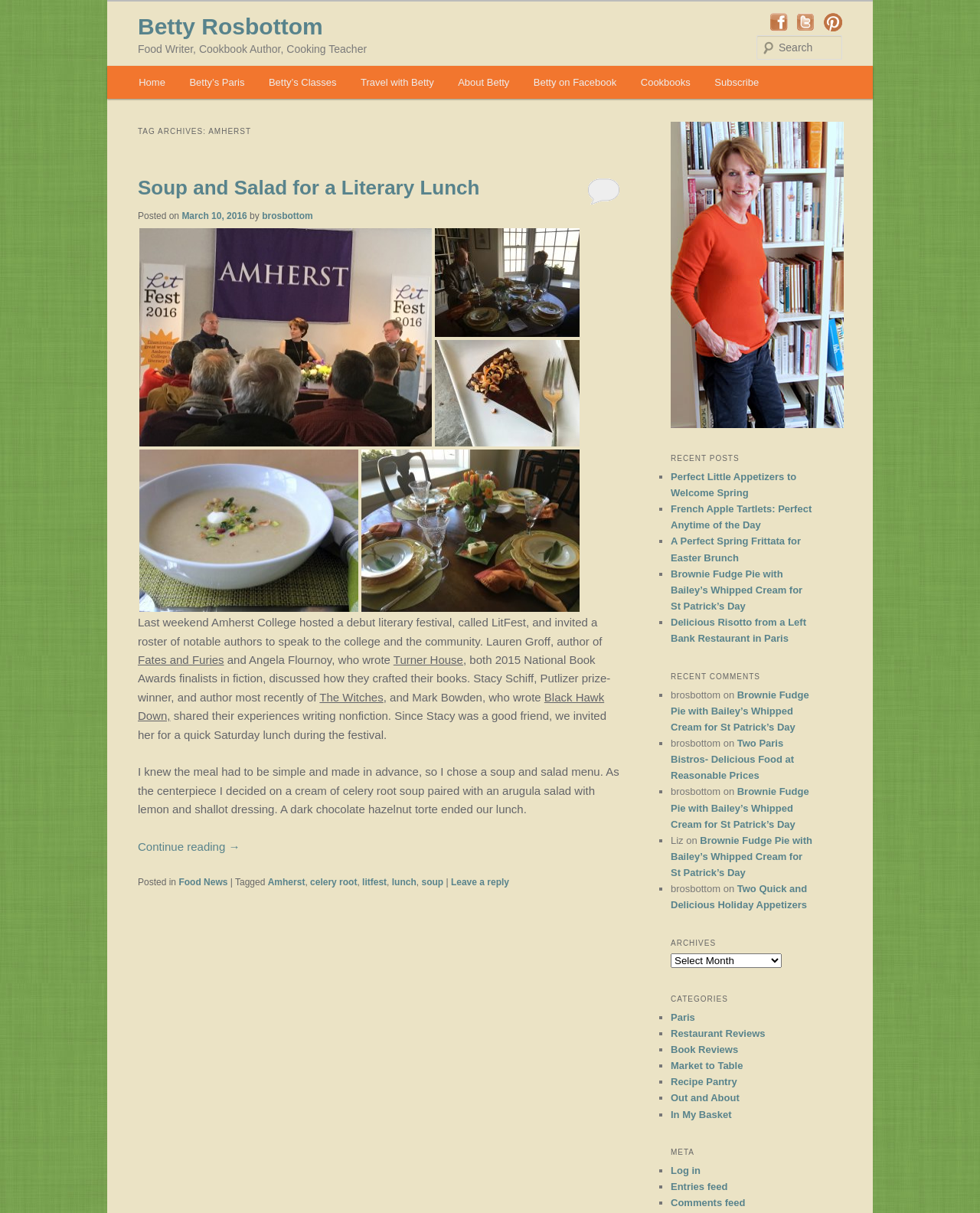Look at the image and give a detailed response to the following question: What is the name of the food writer?

The name of the food writer can be found in the heading element at the top of the webpage, which reads 'Betty Rosbottom'. This is also the title of the webpage, indicating that the webpage is about Betty Rosbottom, a food writer, cookbook author, and cooking teacher.